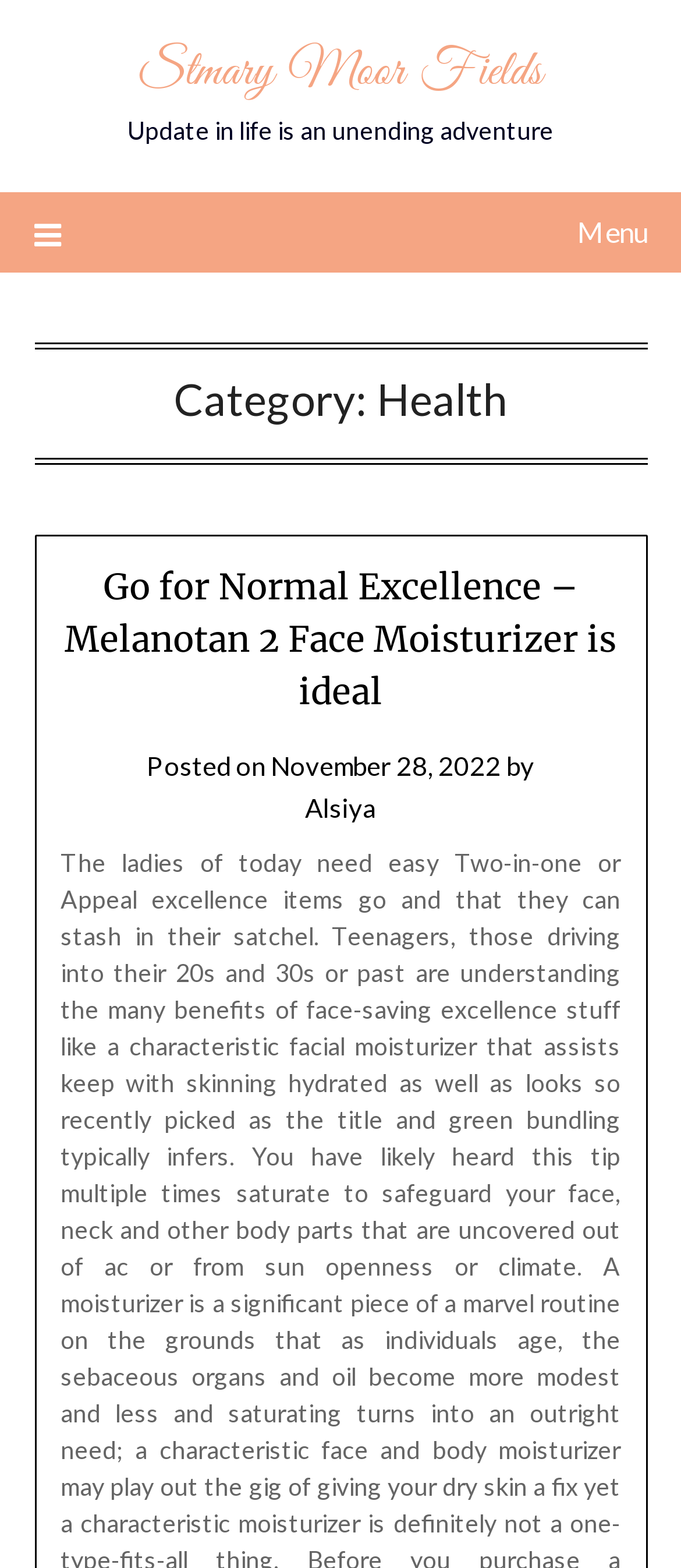Please provide a comprehensive response to the question below by analyzing the image: 
What is the title of the first article?

I found the title of the first article by looking at the heading element with the text 'Go for Normal Excellence – Melanotan 2 Face Moisturizer is ideal' which is a sub-element of the HeaderAsNonLandmark element.